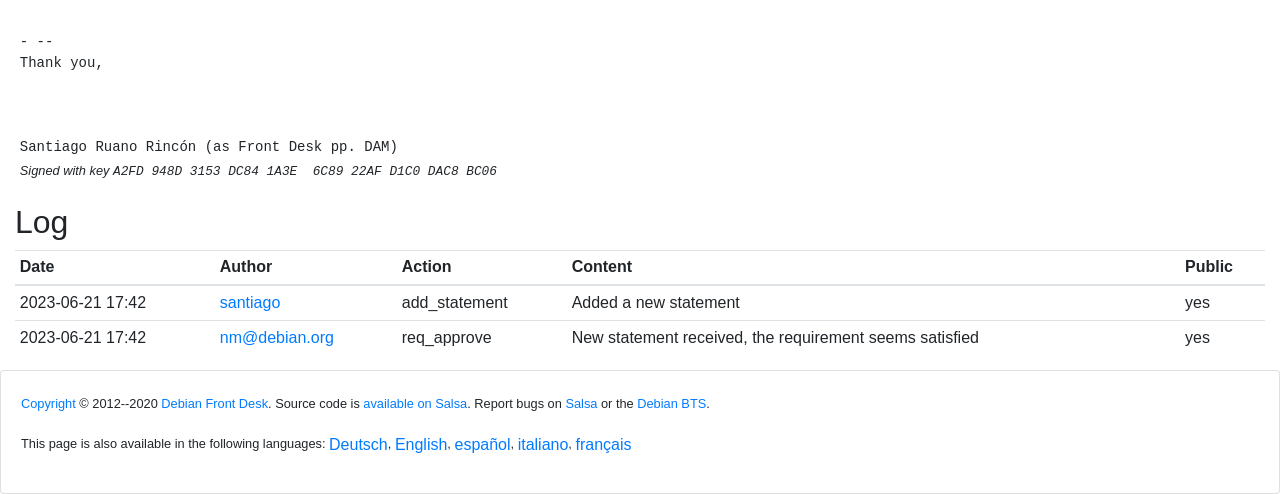Give a one-word or short phrase answer to this question: 
What is the purpose of this webpage?

Log viewer